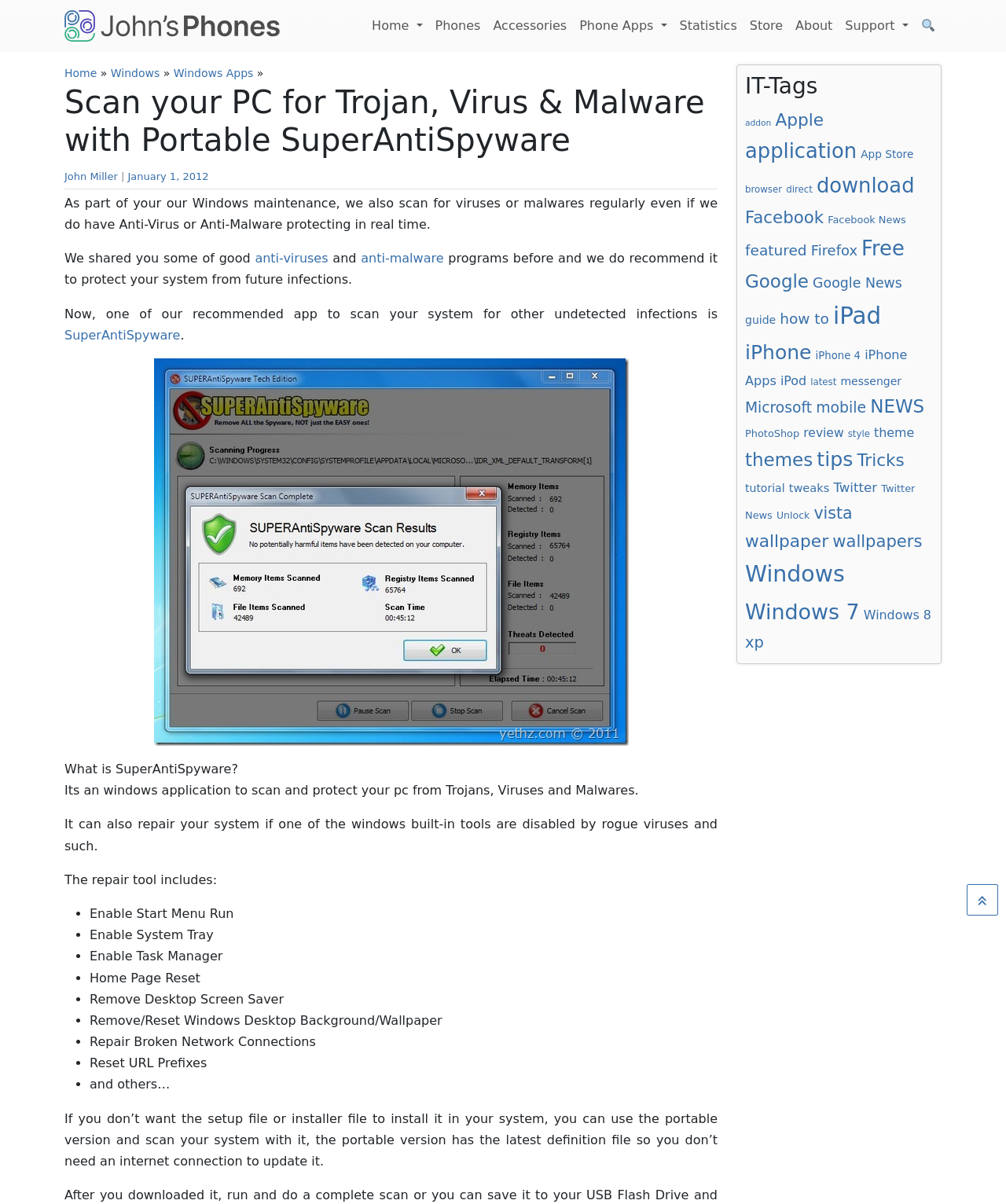Identify the bounding box coordinates of the section to be clicked to complete the task described by the following instruction: "Read about 'IT-Tags'". The coordinates should be four float numbers between 0 and 1, formatted as [left, top, right, bottom].

[0.741, 0.061, 0.927, 0.083]